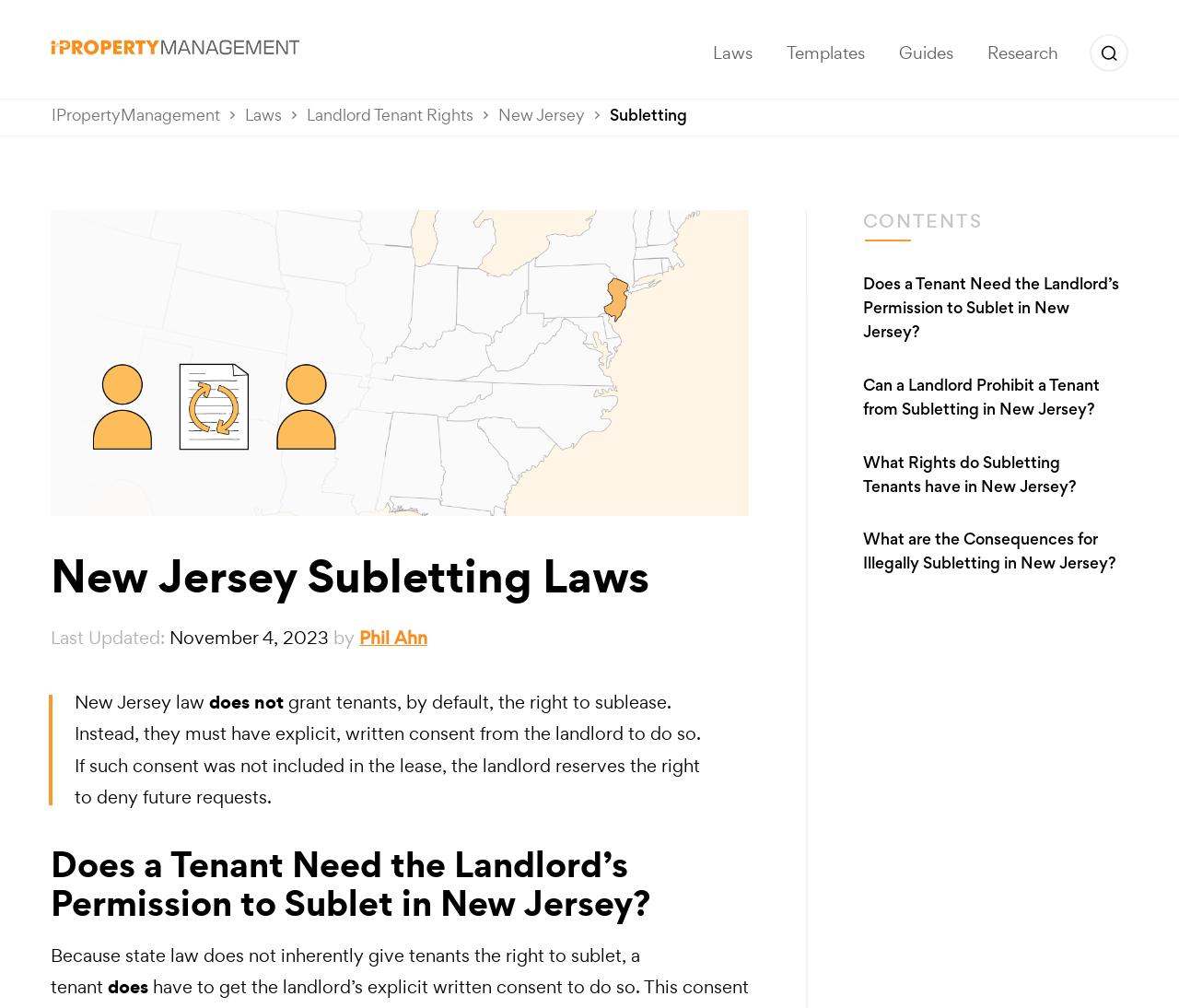Provide the text content of the webpage's main heading.

New Jersey Subletting Laws